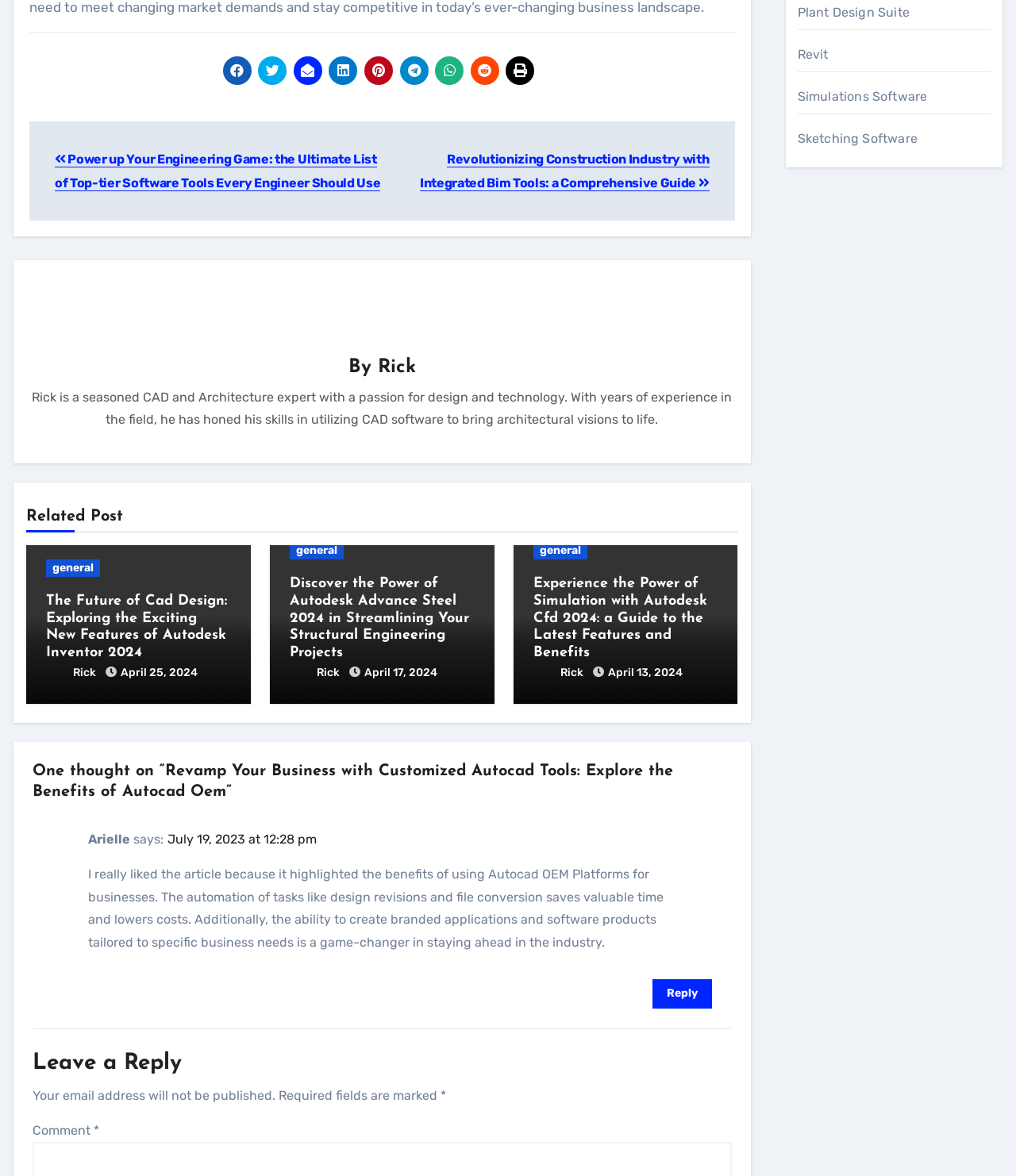Determine the bounding box coordinates of the element that should be clicked to execute the following command: "Click on the link 'Plant Design Suite'".

[0.785, 0.004, 0.895, 0.017]